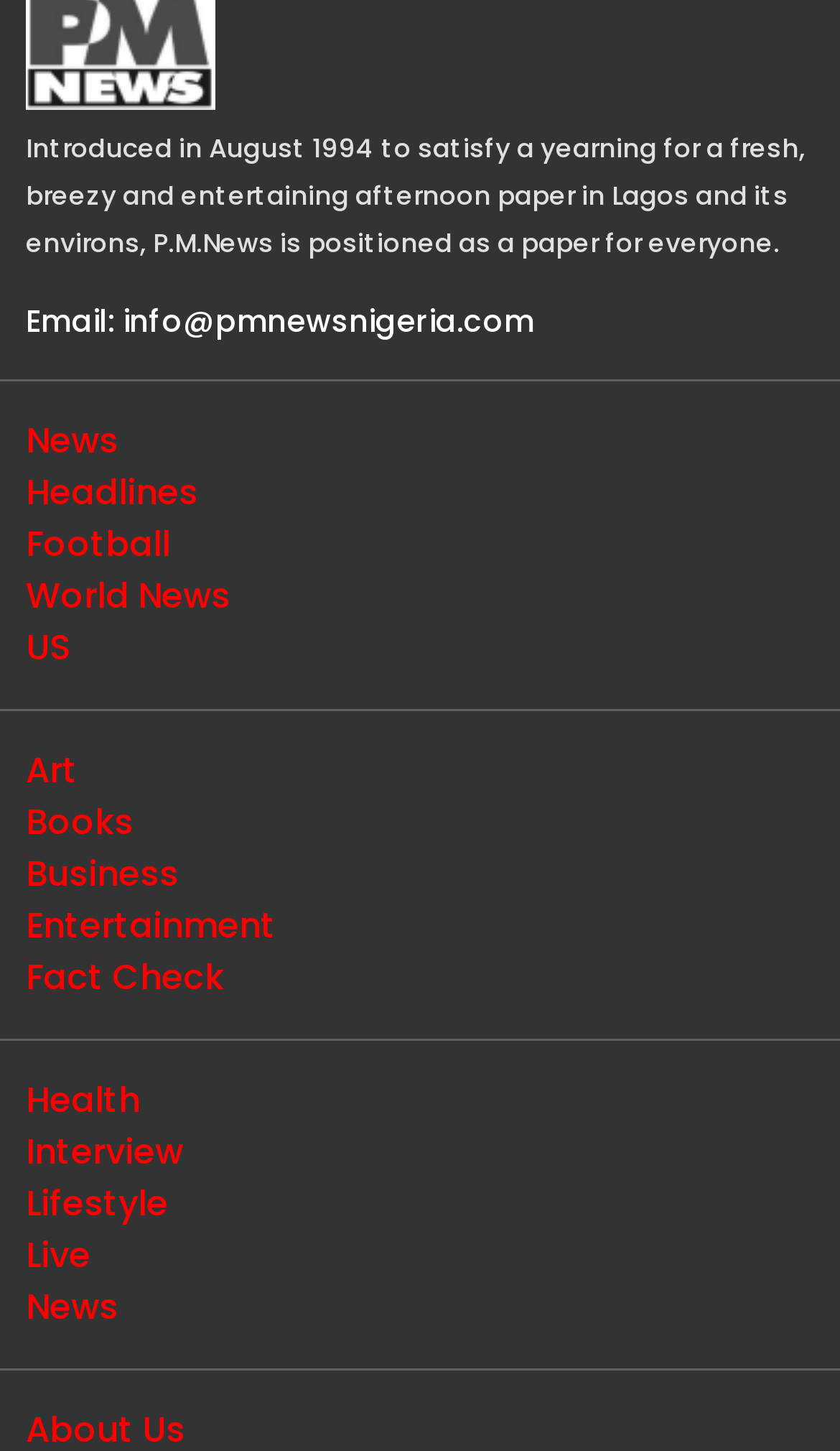Provide the bounding box coordinates of the area you need to click to execute the following instruction: "Click on News".

[0.031, 0.286, 0.141, 0.32]